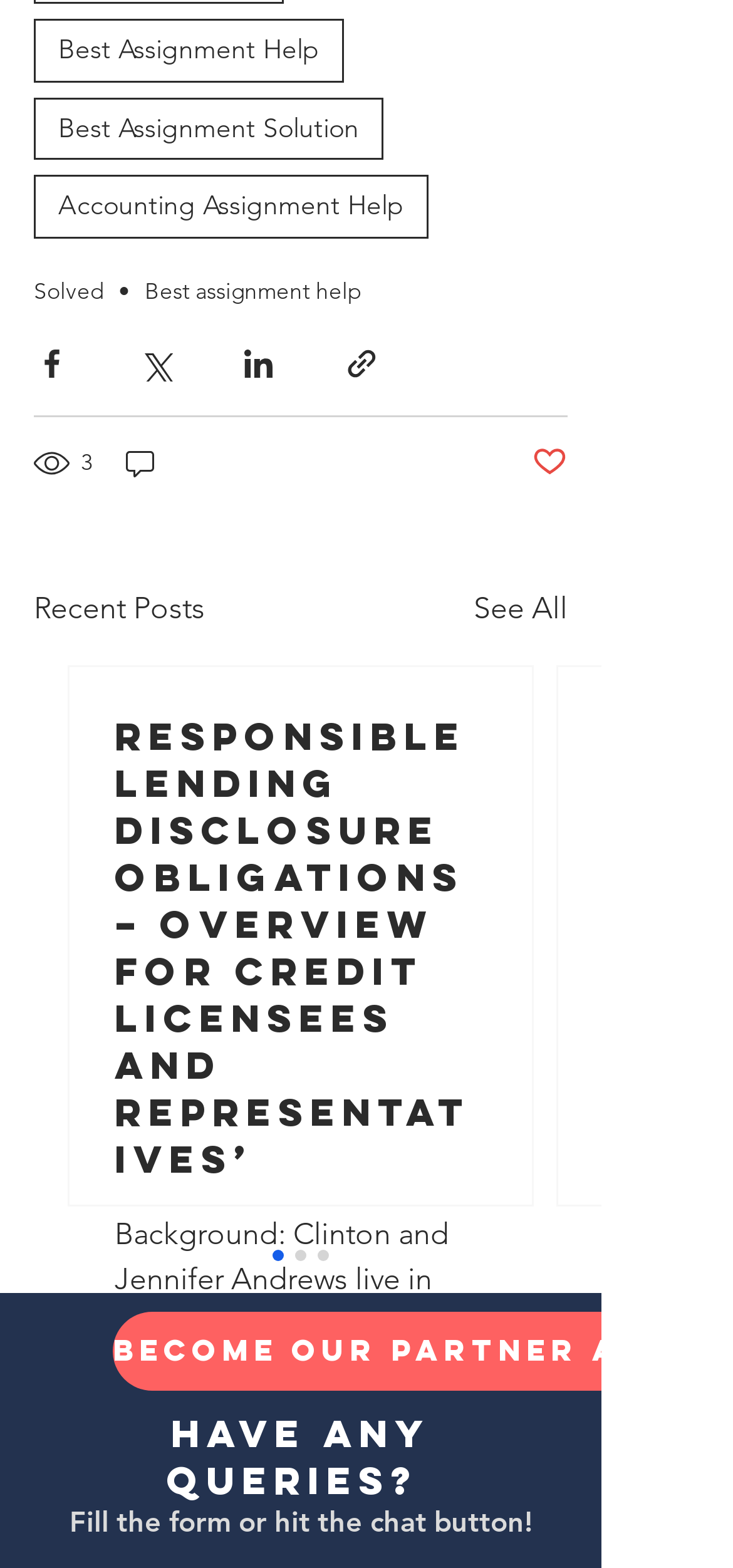Please identify the coordinates of the bounding box for the clickable region that will accomplish this instruction: "Share via Facebook".

[0.046, 0.22, 0.095, 0.243]